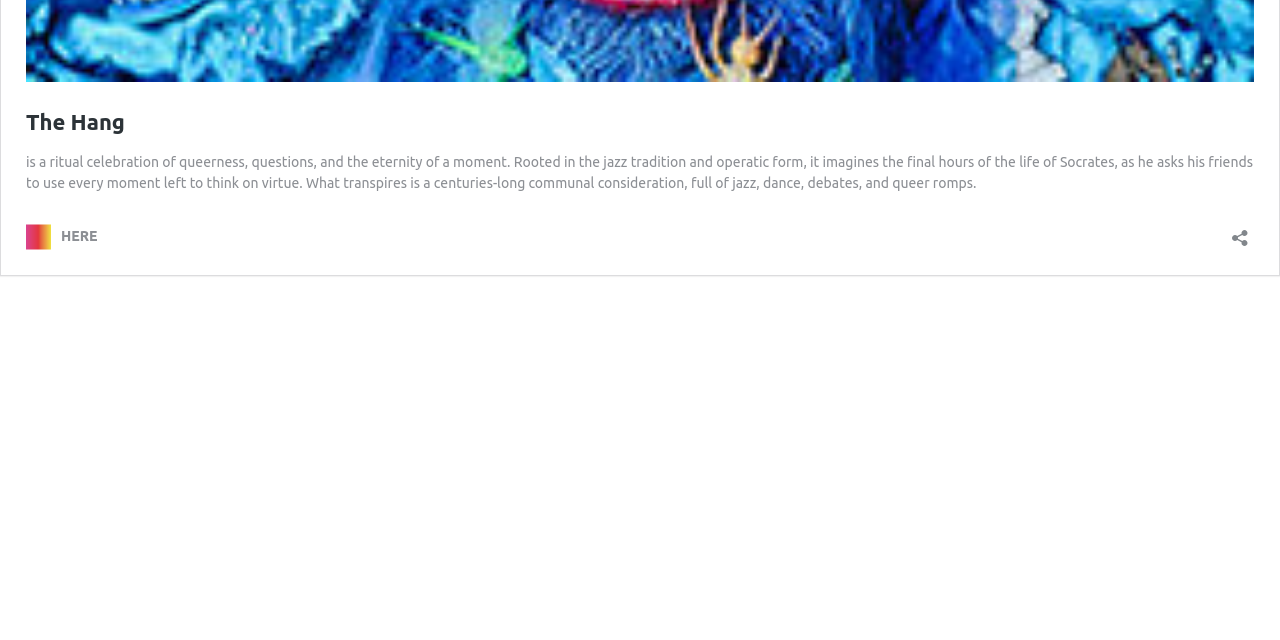Determine the bounding box coordinates for the UI element described. Format the coordinates as (top-left x, top-left y, bottom-right x, bottom-right y) and ensure all values are between 0 and 1. Element description: HERE

[0.02, 0.35, 0.076, 0.389]